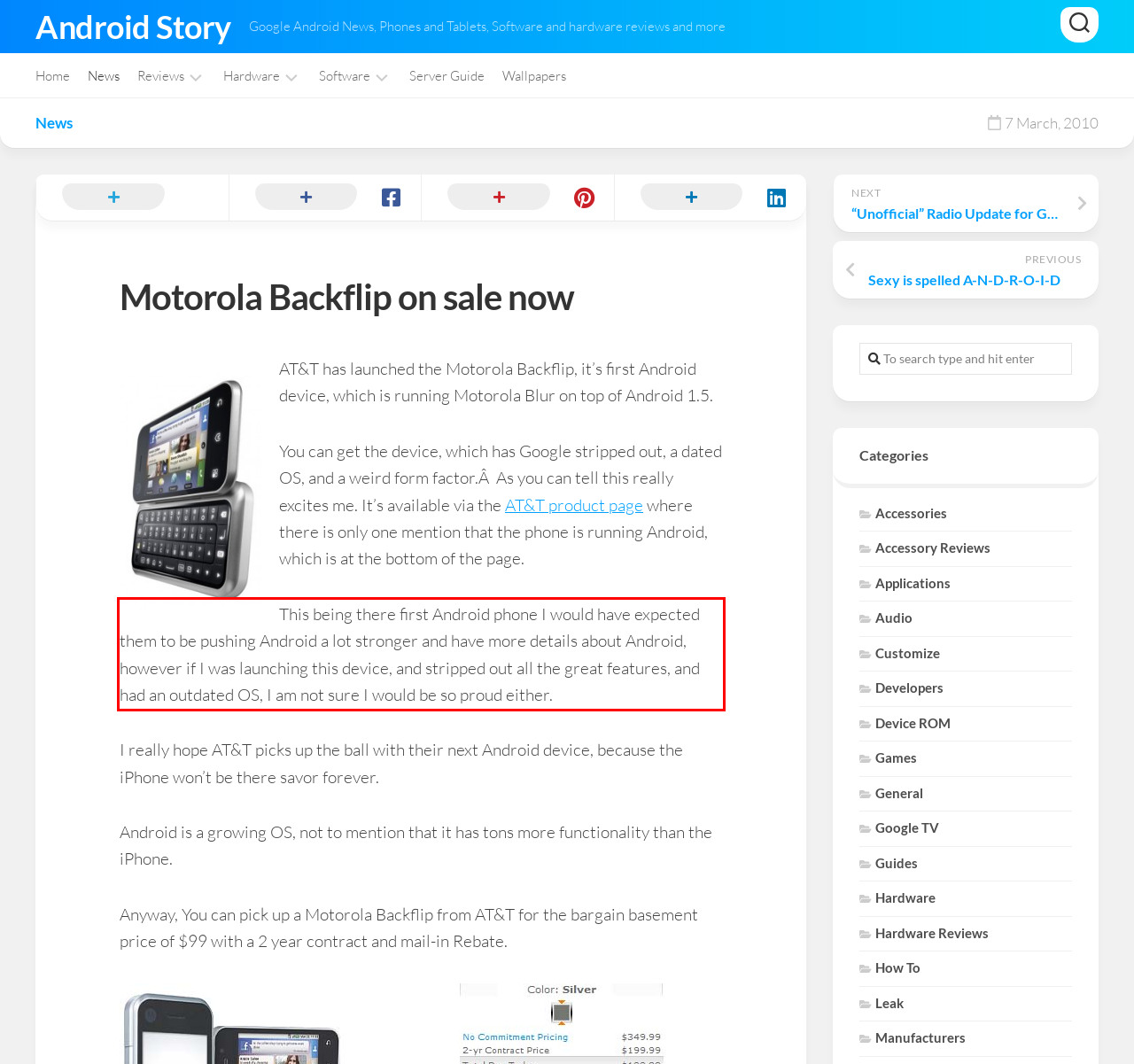There is a screenshot of a webpage with a red bounding box around a UI element. Please use OCR to extract the text within the red bounding box.

This being there first Android phone I would have expected them to be pushing Android a lot stronger and have more details about Android, however if I was launching this device, and stripped out all the great features, and had an outdated OS, I am not sure I would be so proud either.